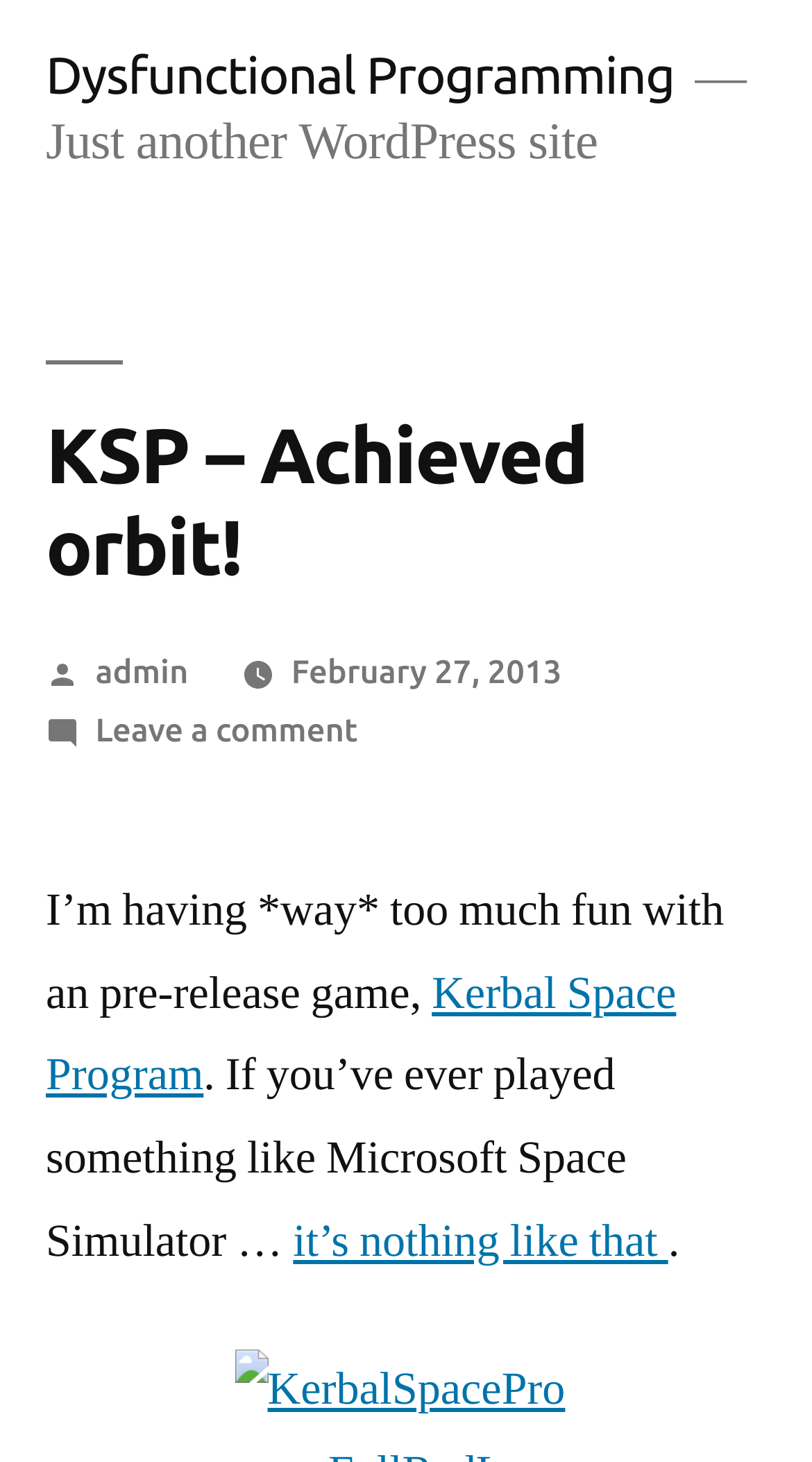Please give a succinct answer using a single word or phrase:
What is the date of the post?

February 27, 2013